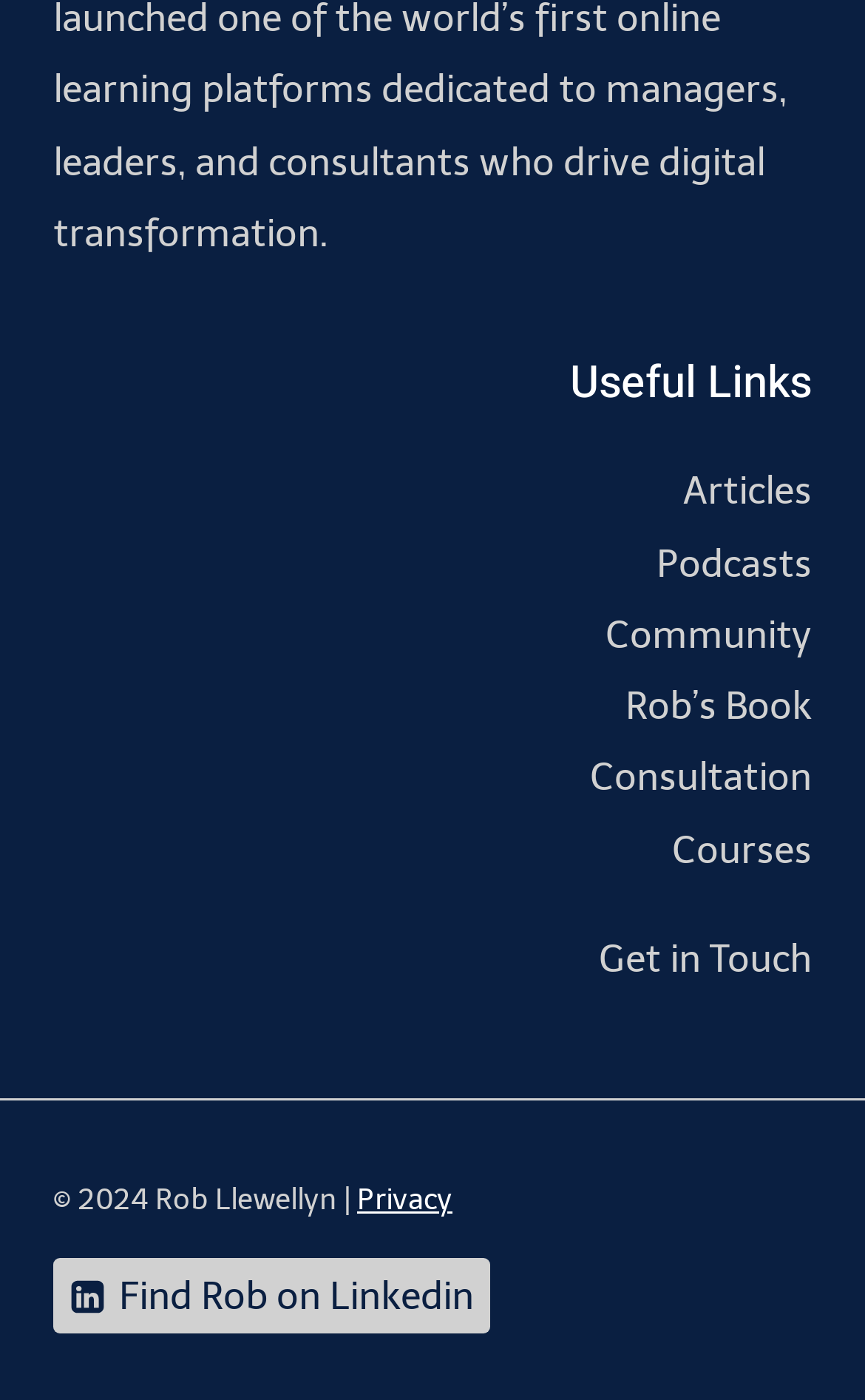Determine the bounding box coordinates of the area to click in order to meet this instruction: "Click on Articles".

[0.79, 0.335, 0.938, 0.366]